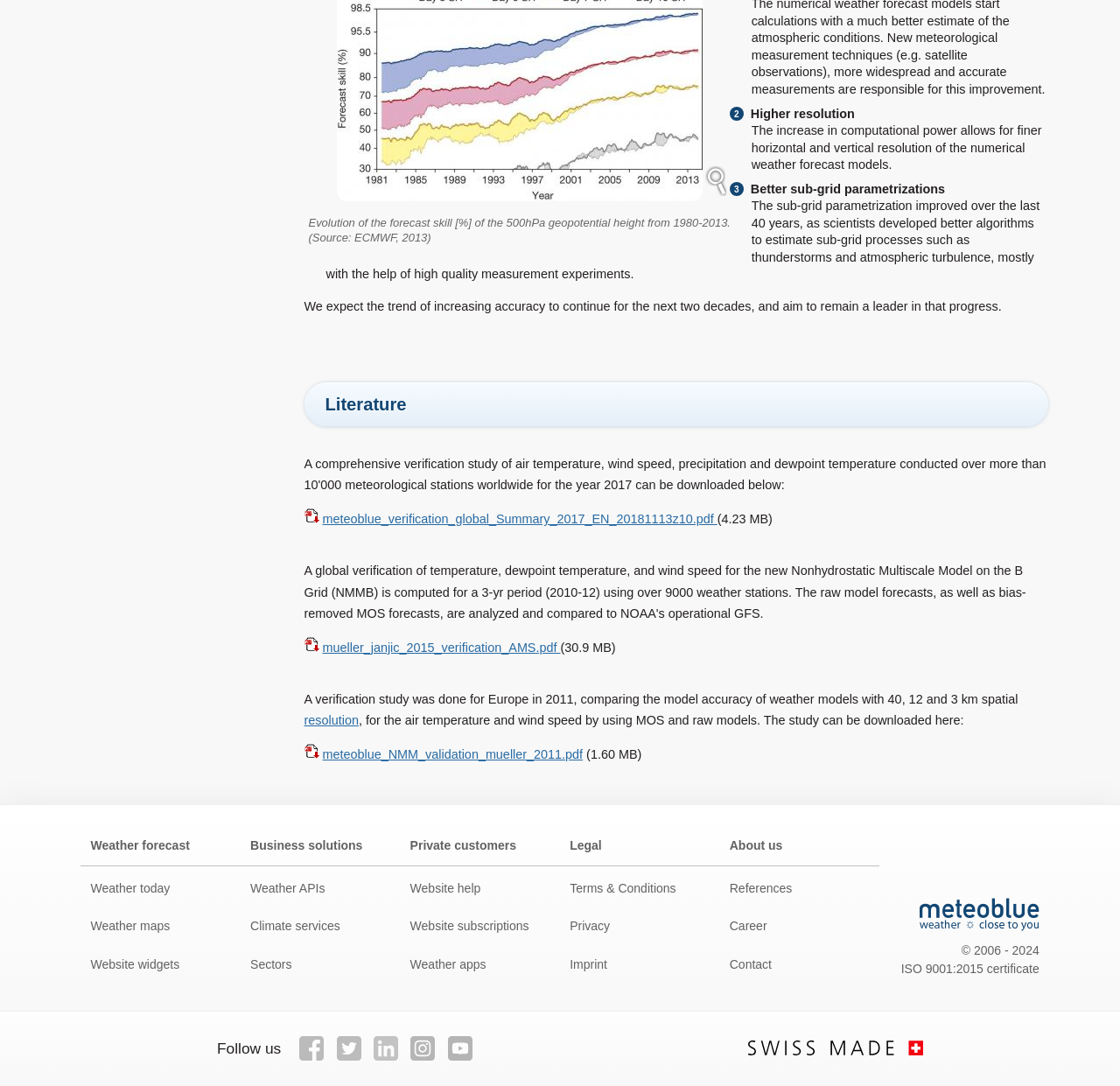For the element described, predict the bounding box coordinates as (top-left x, top-left y, bottom-right x, bottom-right y). All values should be between 0 and 1. Element description: Resources

None